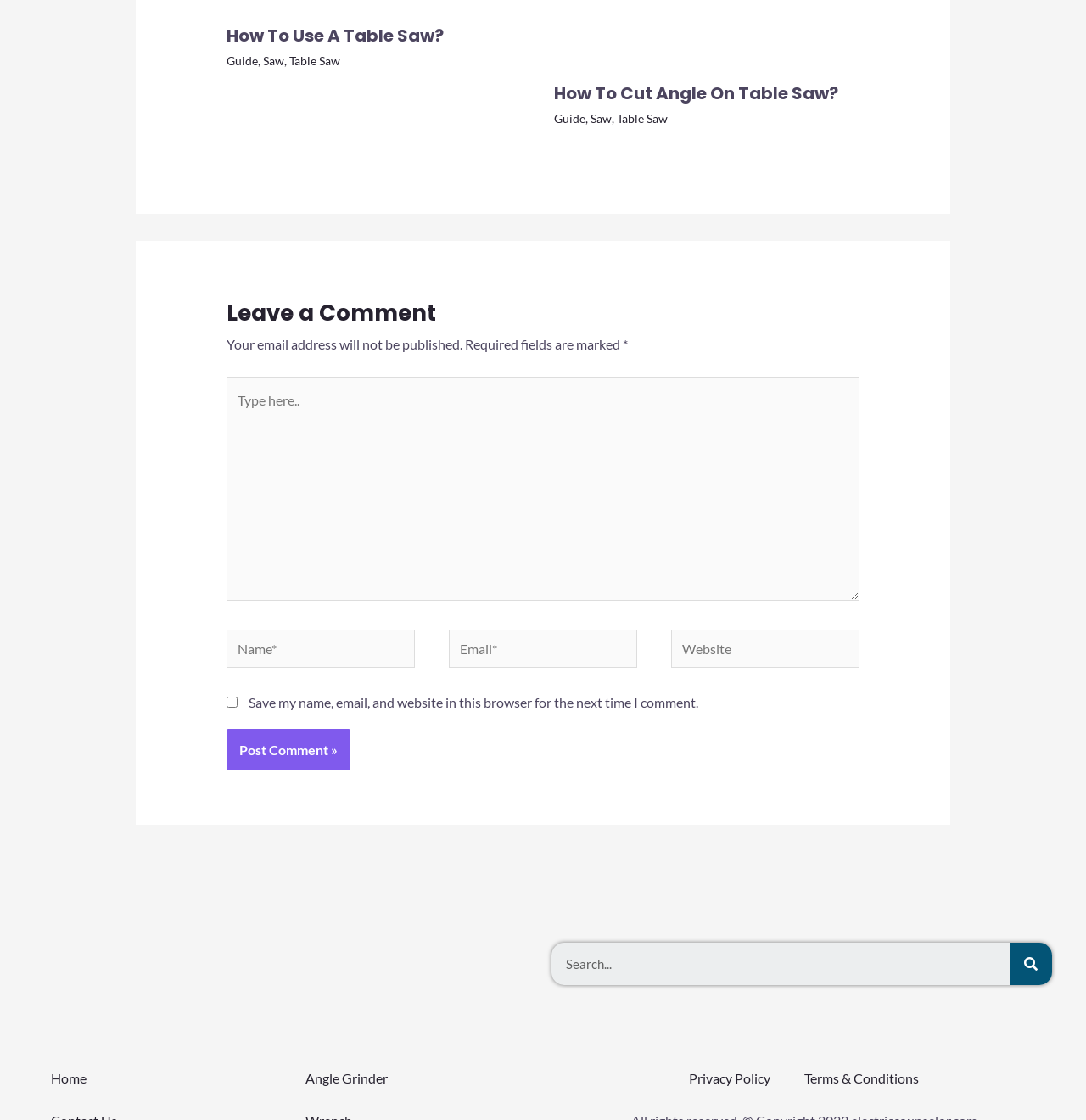Locate the bounding box coordinates of the area where you should click to accomplish the instruction: "Go to the 'Table Saw' guide".

[0.242, 0.048, 0.261, 0.061]